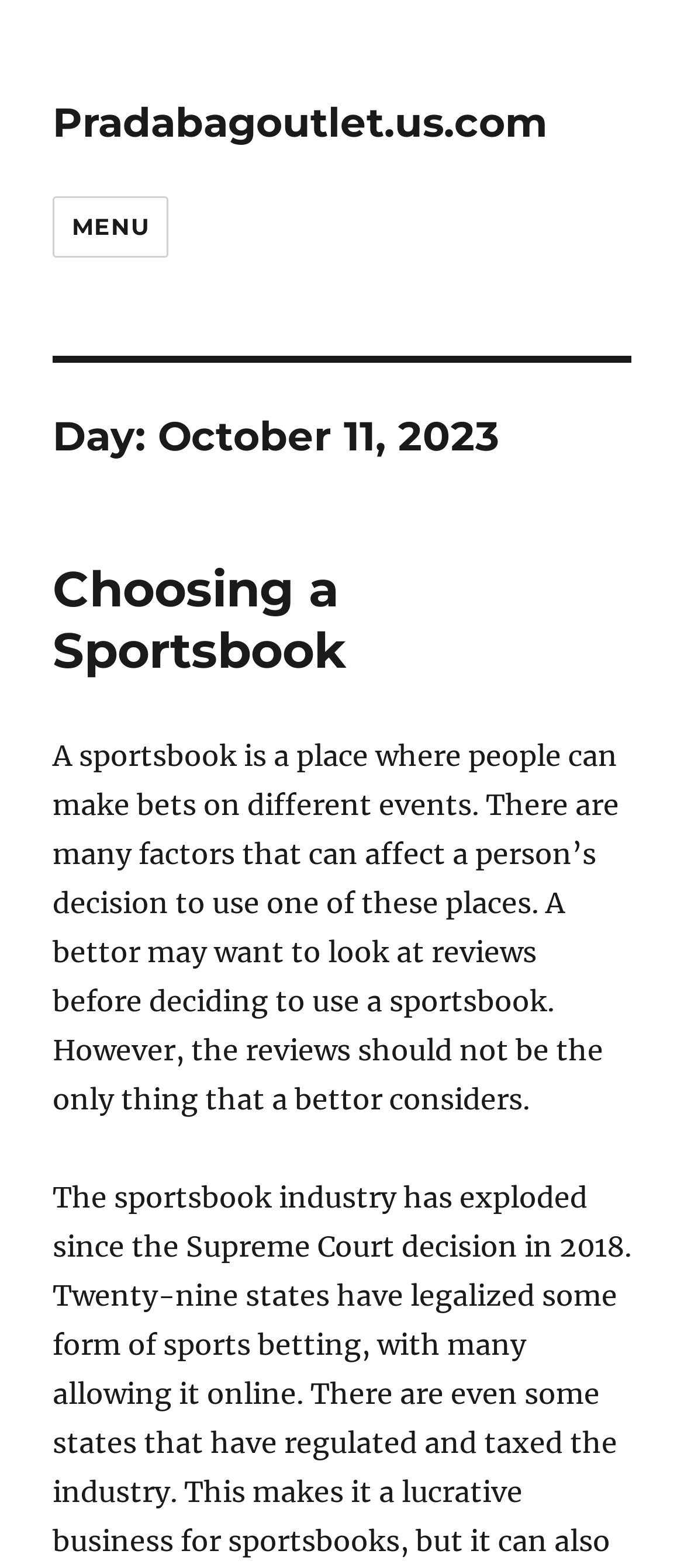How many headings are on the webpage? Analyze the screenshot and reply with just one word or a short phrase.

2